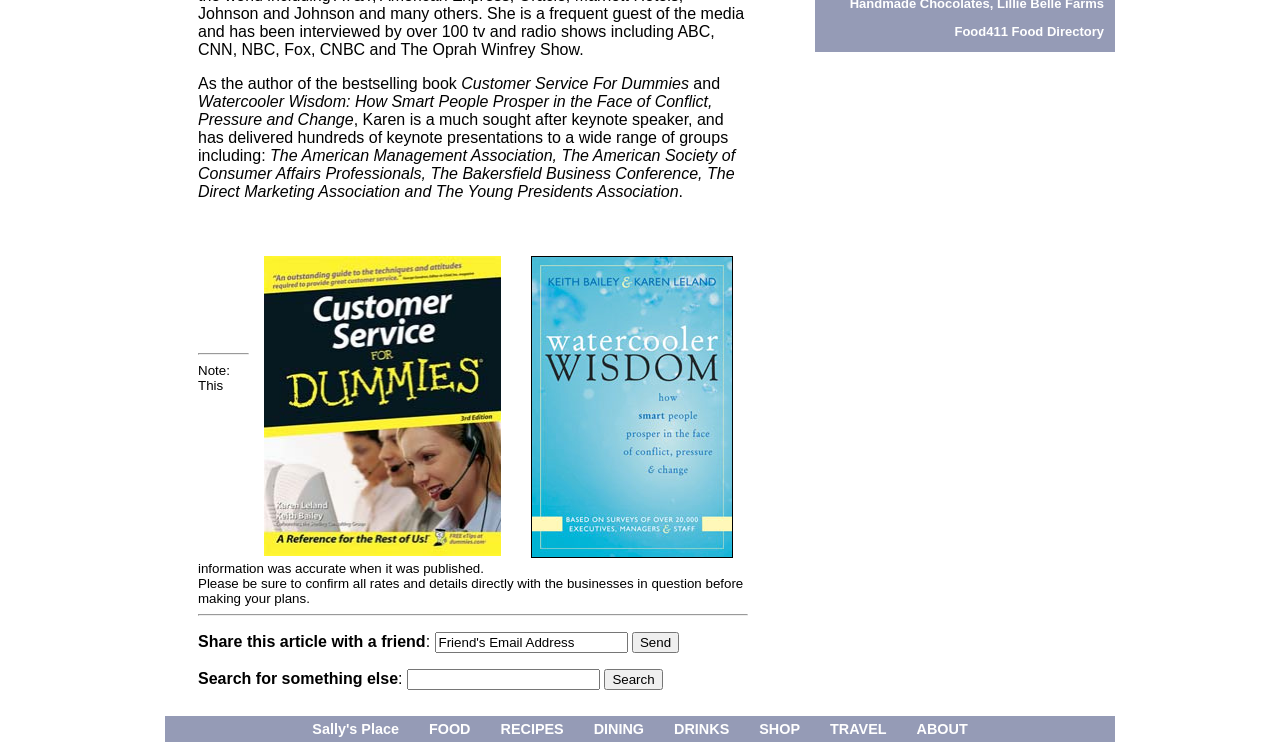Please locate the UI element described by "TRAVEL" and provide its bounding box coordinates.

[0.637, 0.947, 0.704, 0.982]